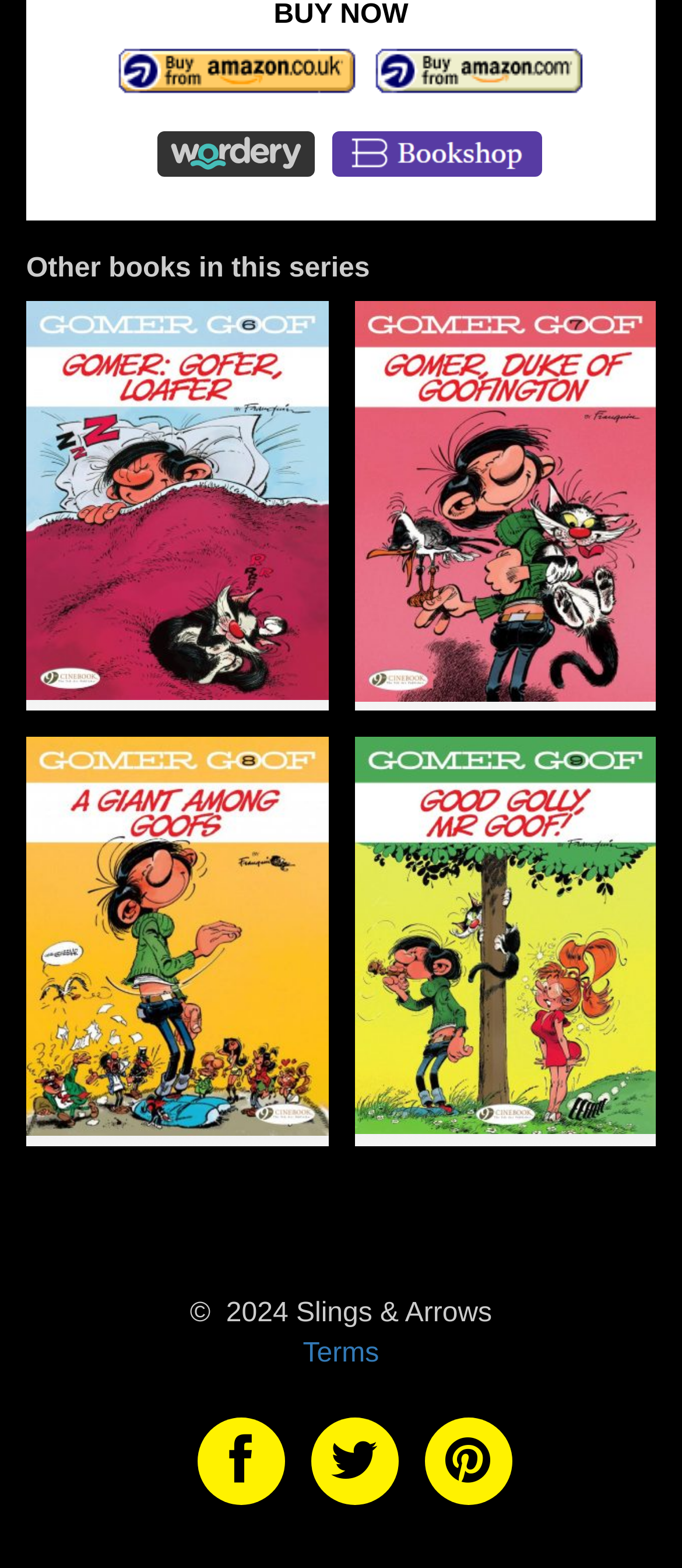Answer this question in one word or a short phrase: How many books are in this series?

4